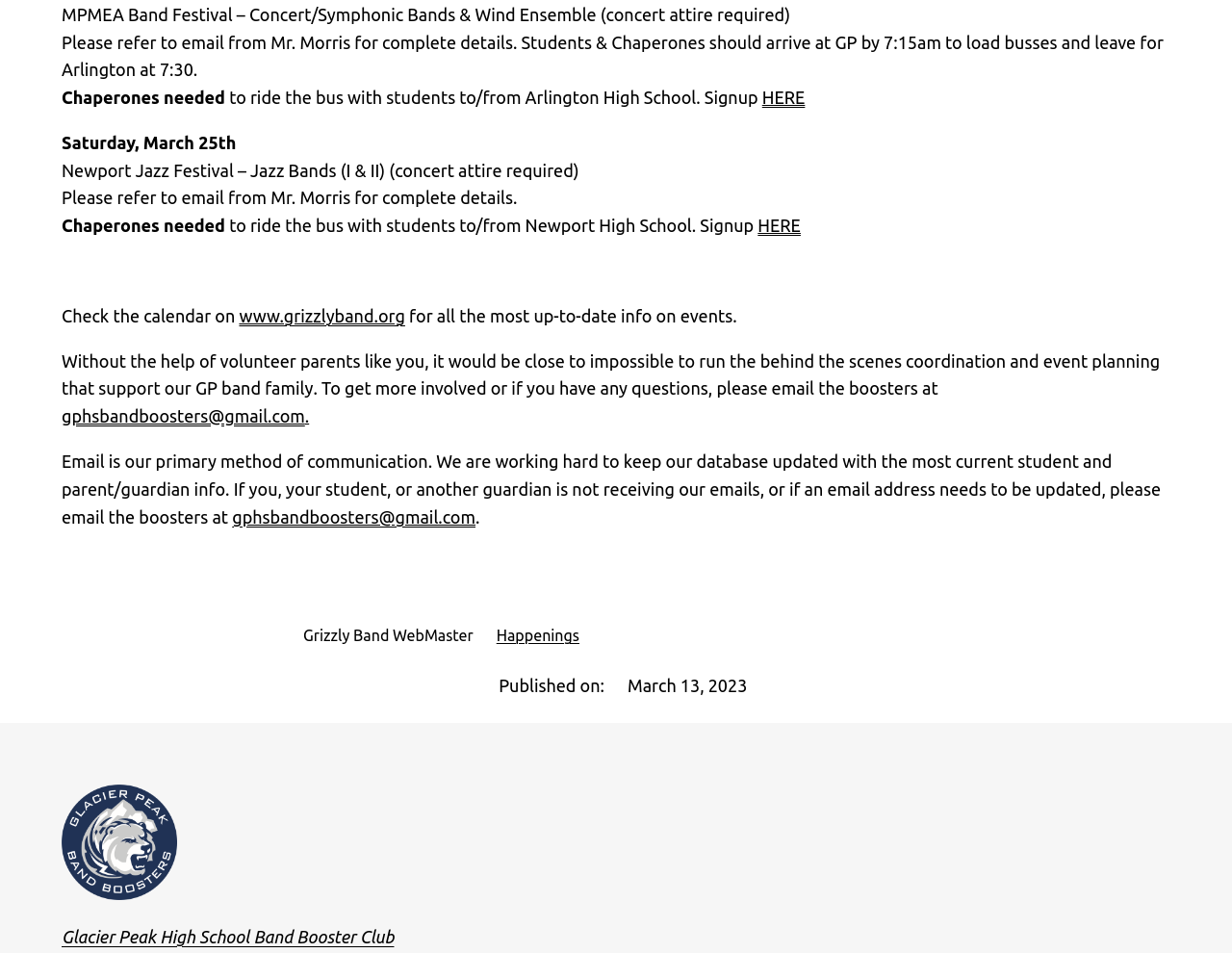Based on the element description: "parent_node: Search name="s"", identify the UI element and provide its bounding box coordinates. Use four float numbers between 0 and 1, [left, top, right, bottom].

None